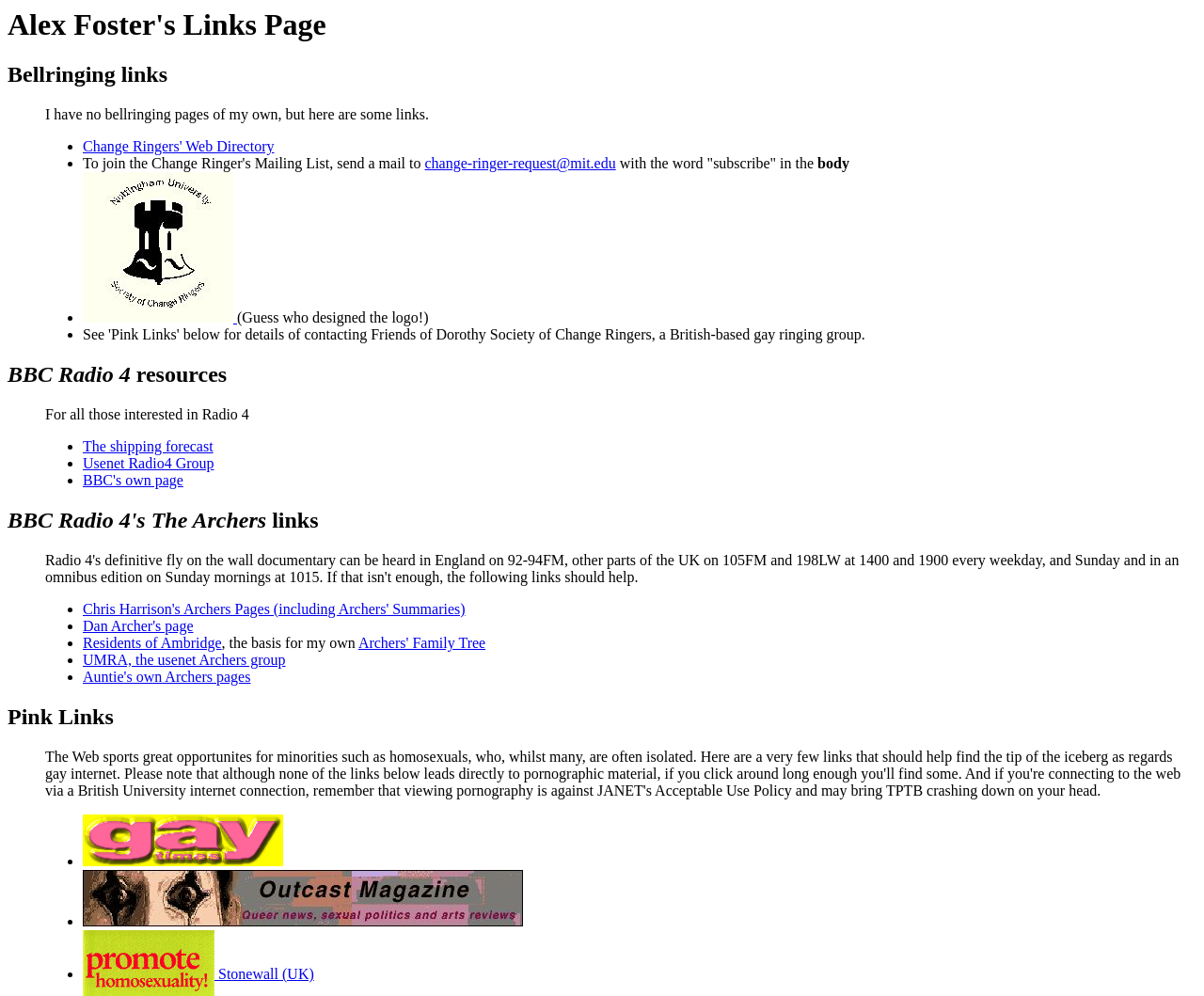How many links are there under 'BBC Radio 4's The Archers links'?
Can you give a detailed and elaborate answer to the question?

I counted the number of links under the 'BBC Radio 4's The Archers links' category, which are 'Chris Harrison's Archers Pages (including Archers' Summaries)', 'Dan Archer's page', 'Residents of Ambridge', 'Archers' Family Tree', and 'Auntie's own Archers pages'. Therefore, there are 5 links under this category.